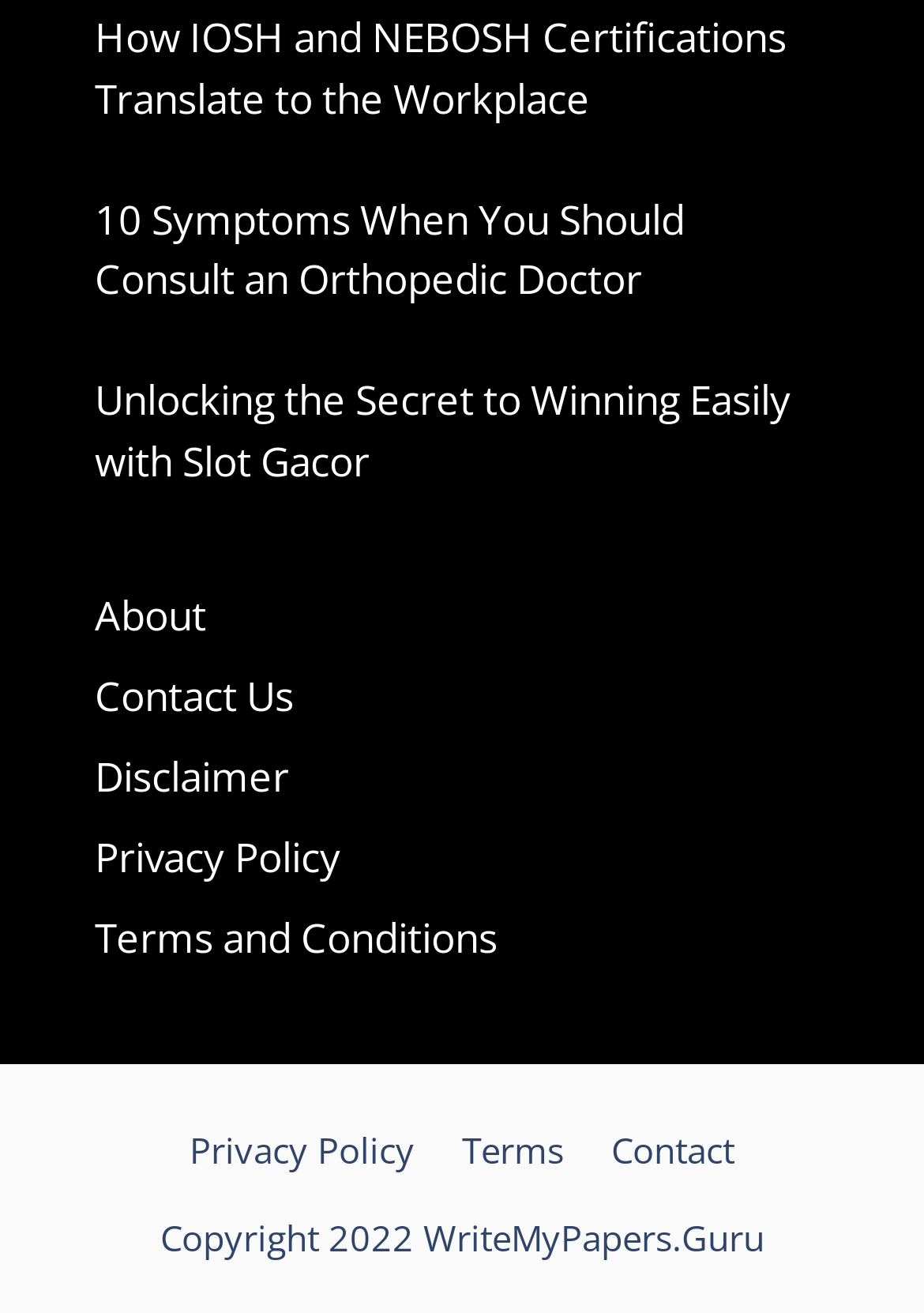What is the last item in the footer section?
Please craft a detailed and exhaustive response to the question.

The footer section of the webpage contains several links and a copyright statement. The last item in the footer section is the copyright statement 'Copyright 2022 WriteMyPapers.Guru'.